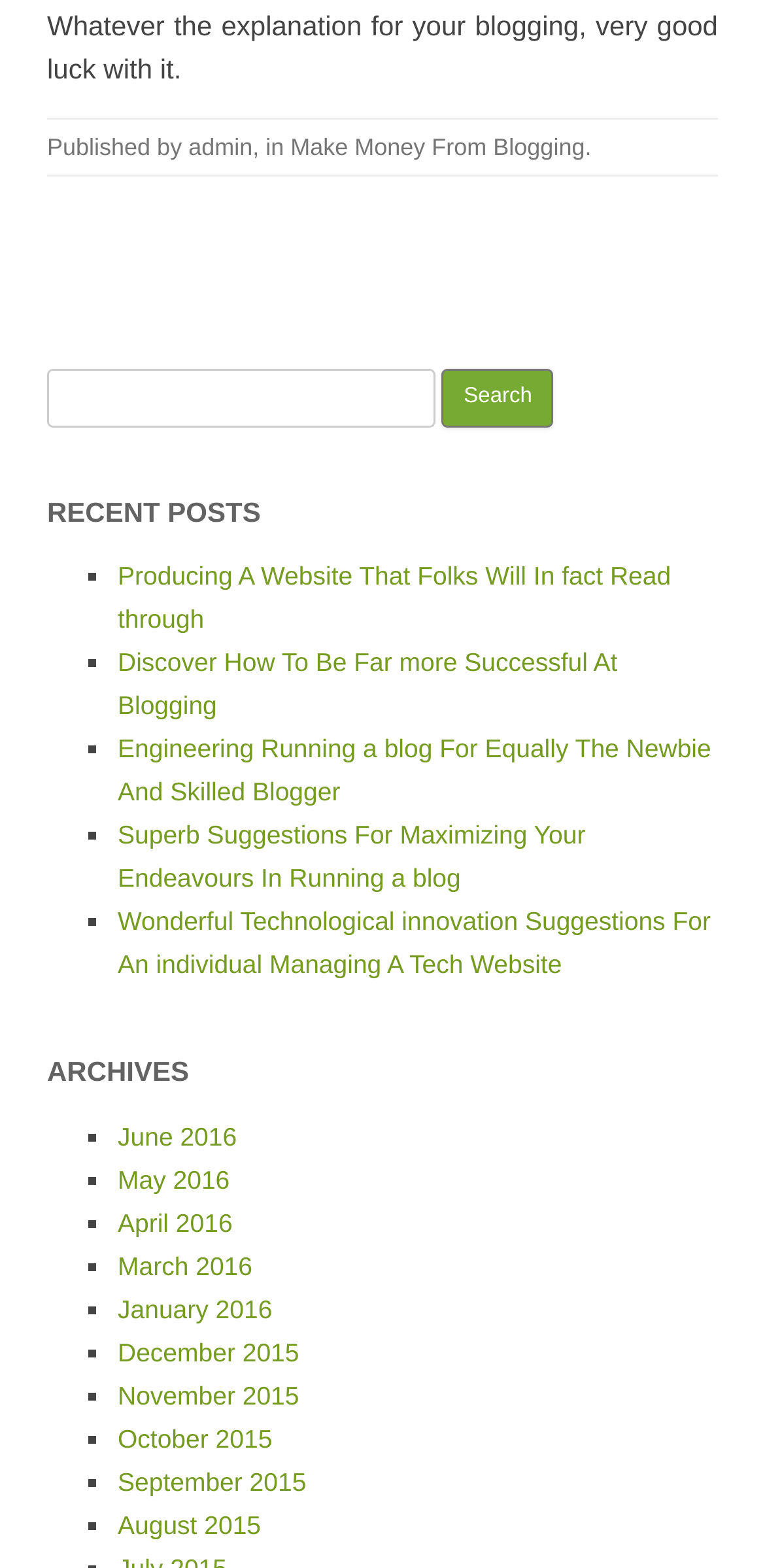Please answer the following question using a single word or phrase: How many archive links are there?

12